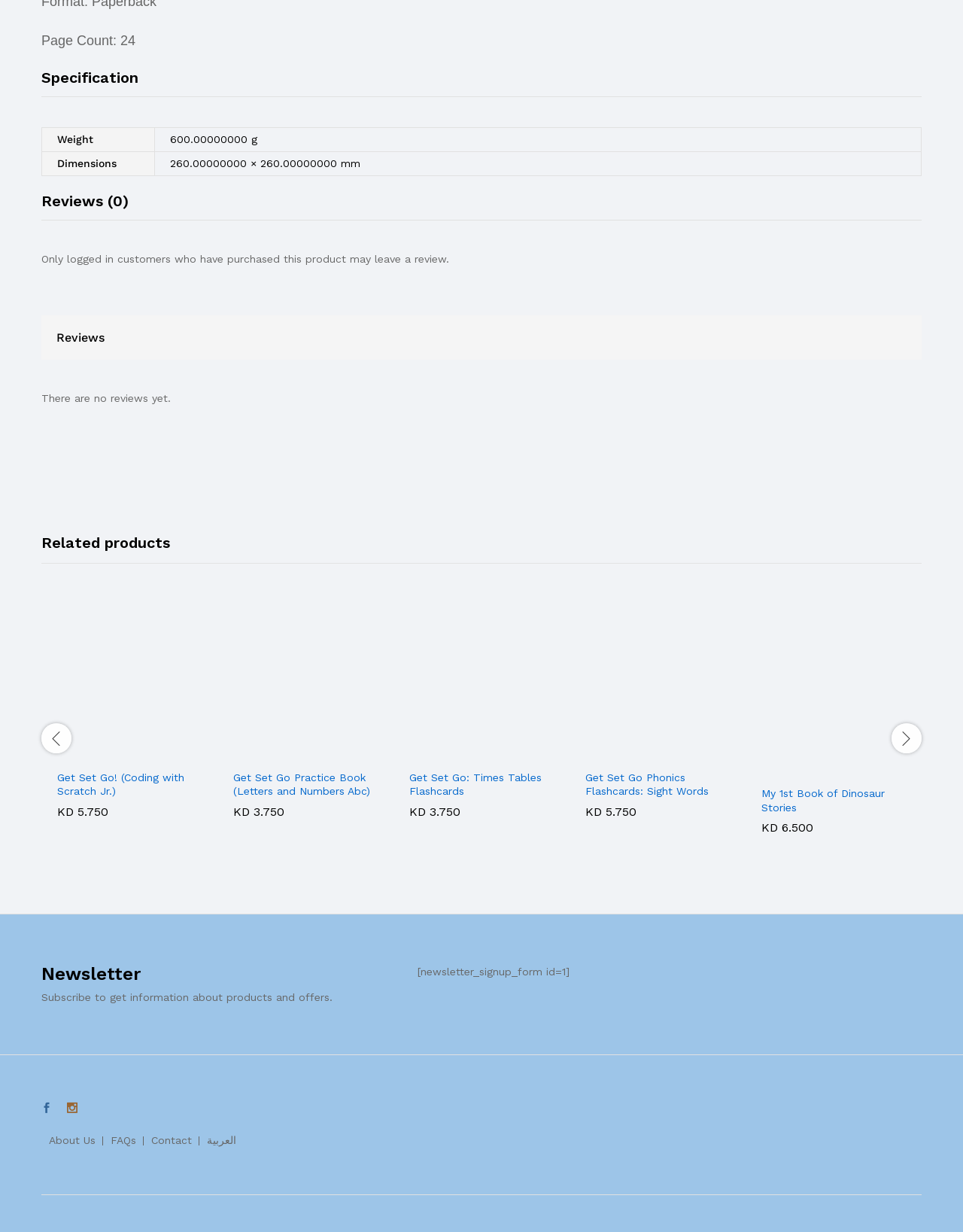Please provide a brief answer to the question using only one word or phrase: 
What is the page count?

24